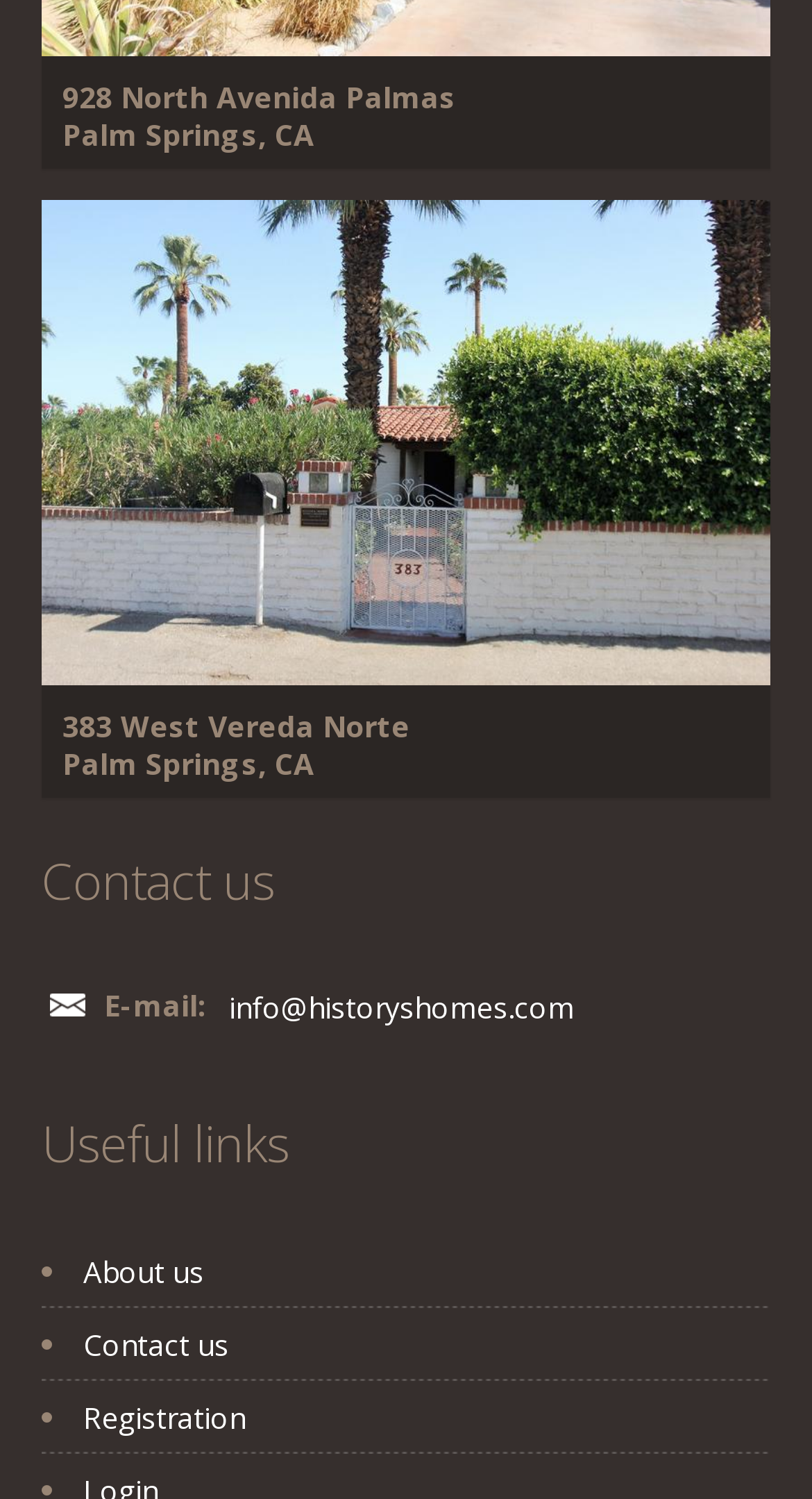Use a single word or phrase to answer the question: What is the address of the first property?

928 North Avenida Palmas Palm Springs, CA